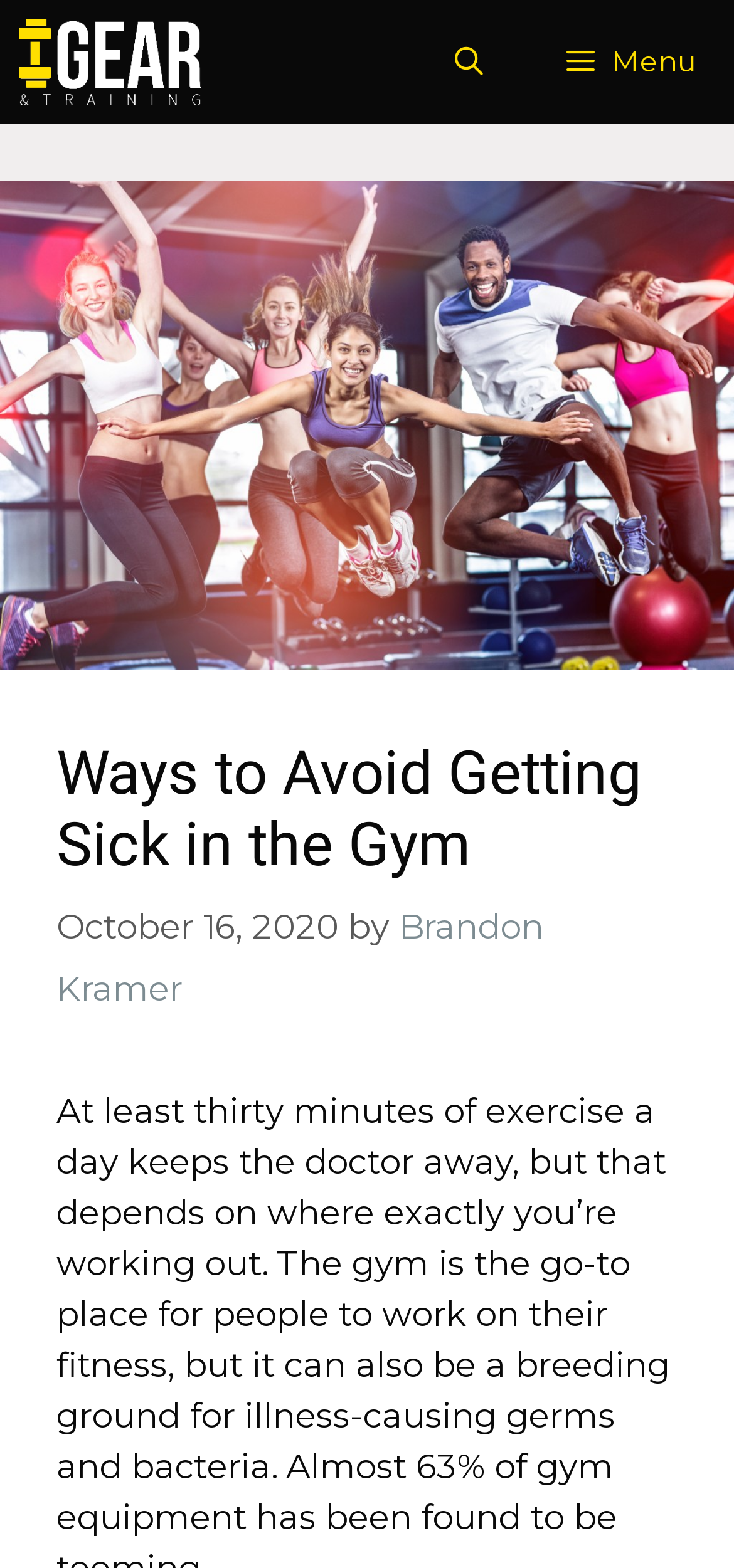Please locate and retrieve the main header text of the webpage.

Ways to Avoid Getting Sick in the Gym